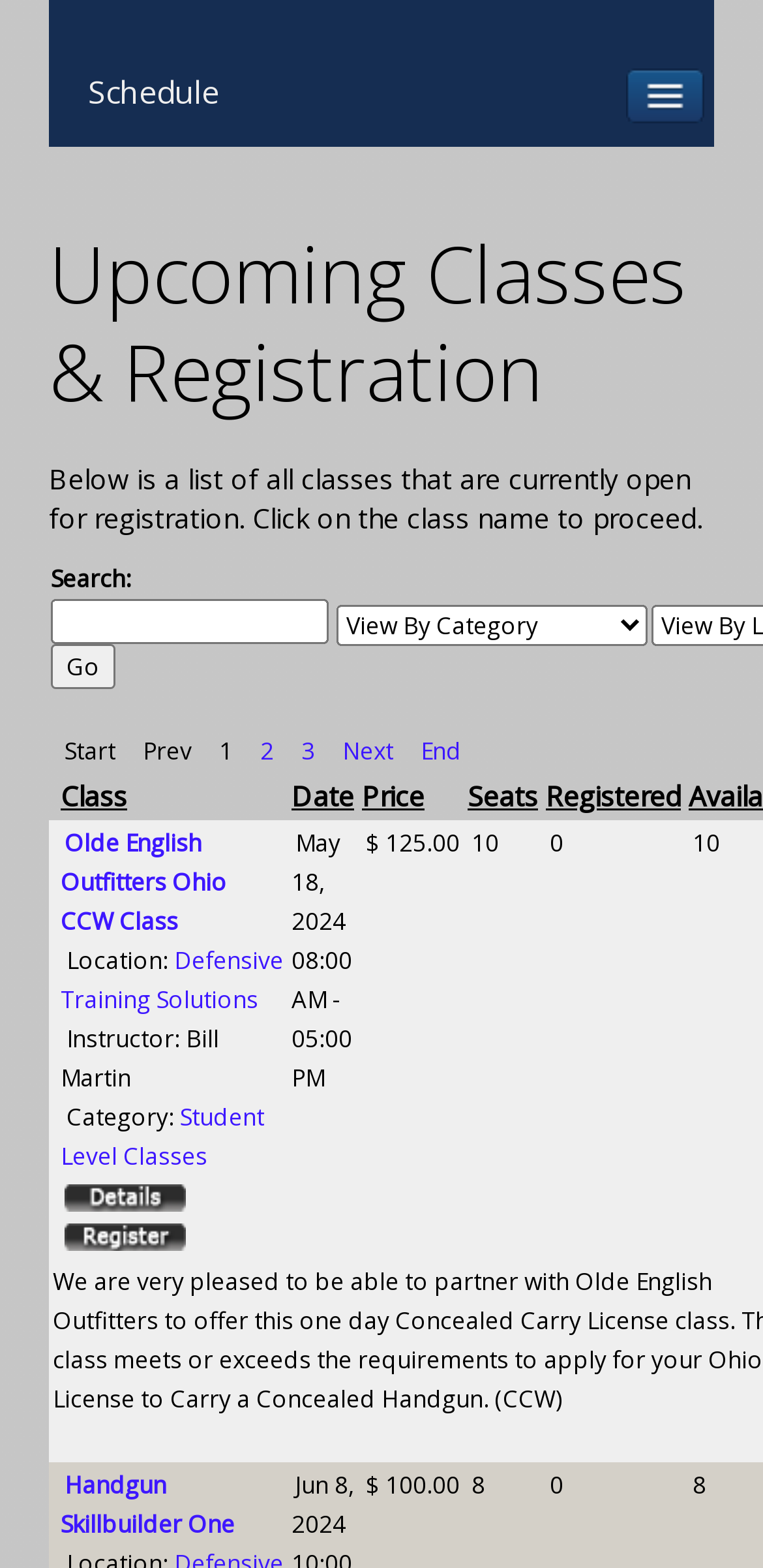Extract the heading text from the webpage.

Upcoming Classes & Registration